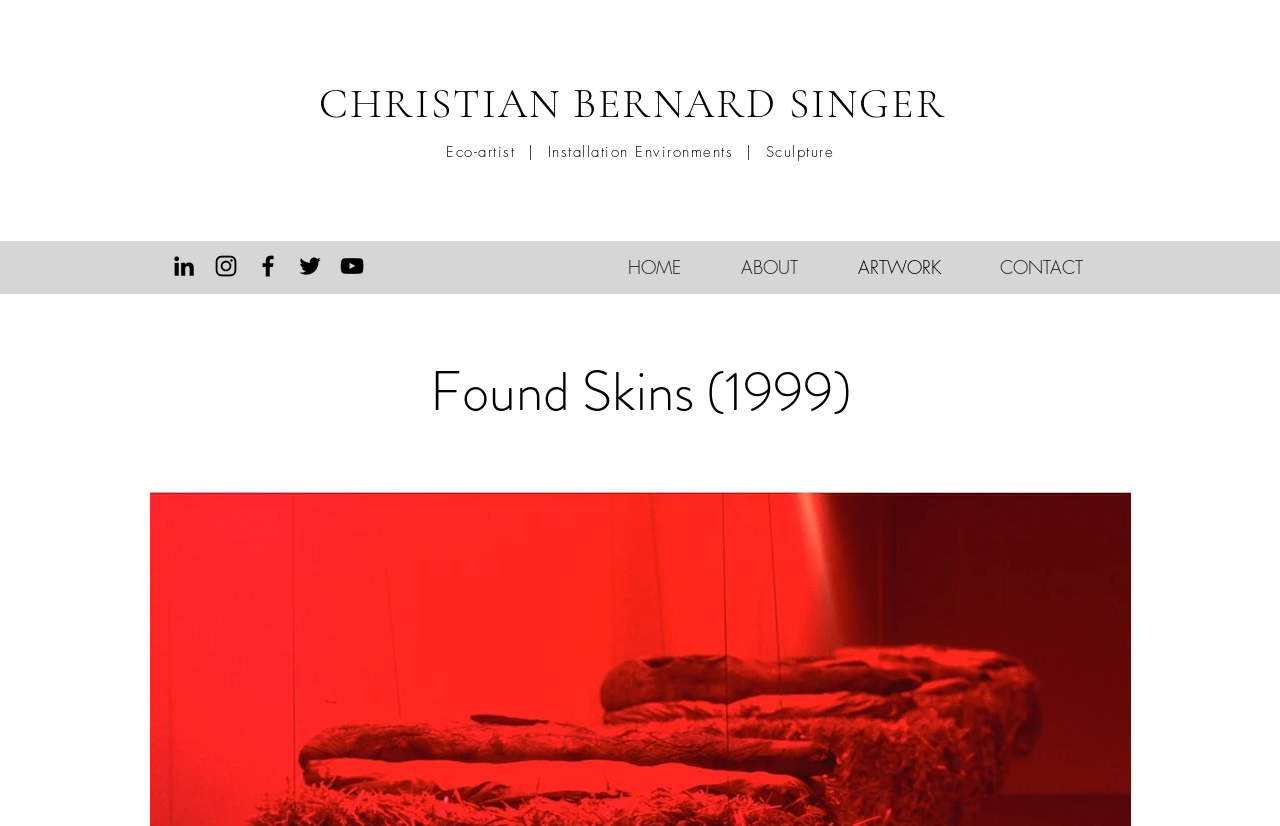Can you specify the bounding box coordinates for the region that should be clicked to fulfill this instruction: "Visit Christian Bernard Singer's homepage".

[0.249, 0.094, 0.739, 0.156]